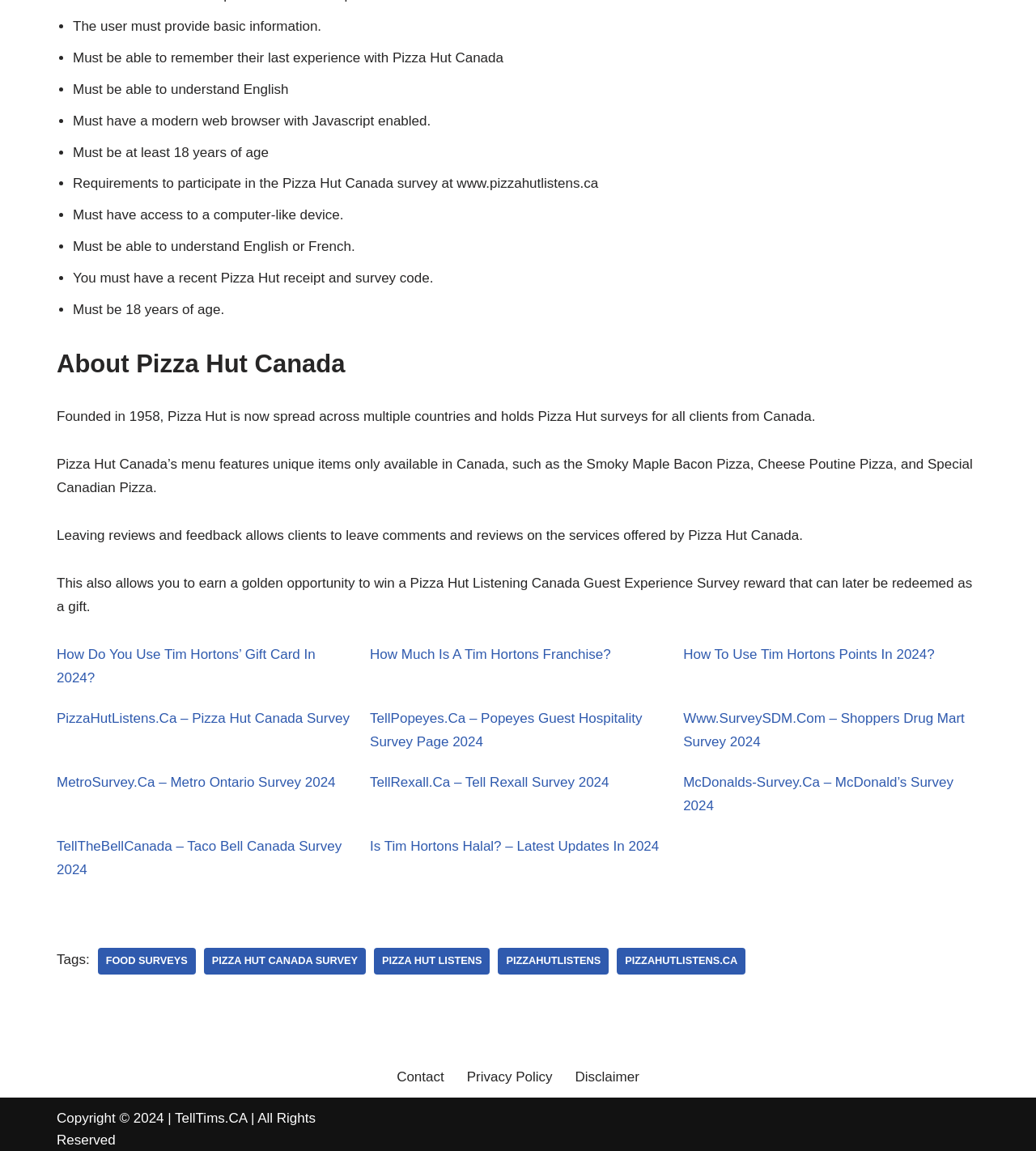Locate the bounding box coordinates of the item that should be clicked to fulfill the instruction: "View Corporate Video".

None